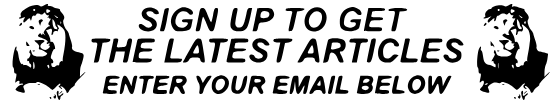Reply to the question below using a single word or brief phrase:
What is the purpose of the banner?

To capture attention and motivate visitors to subscribe